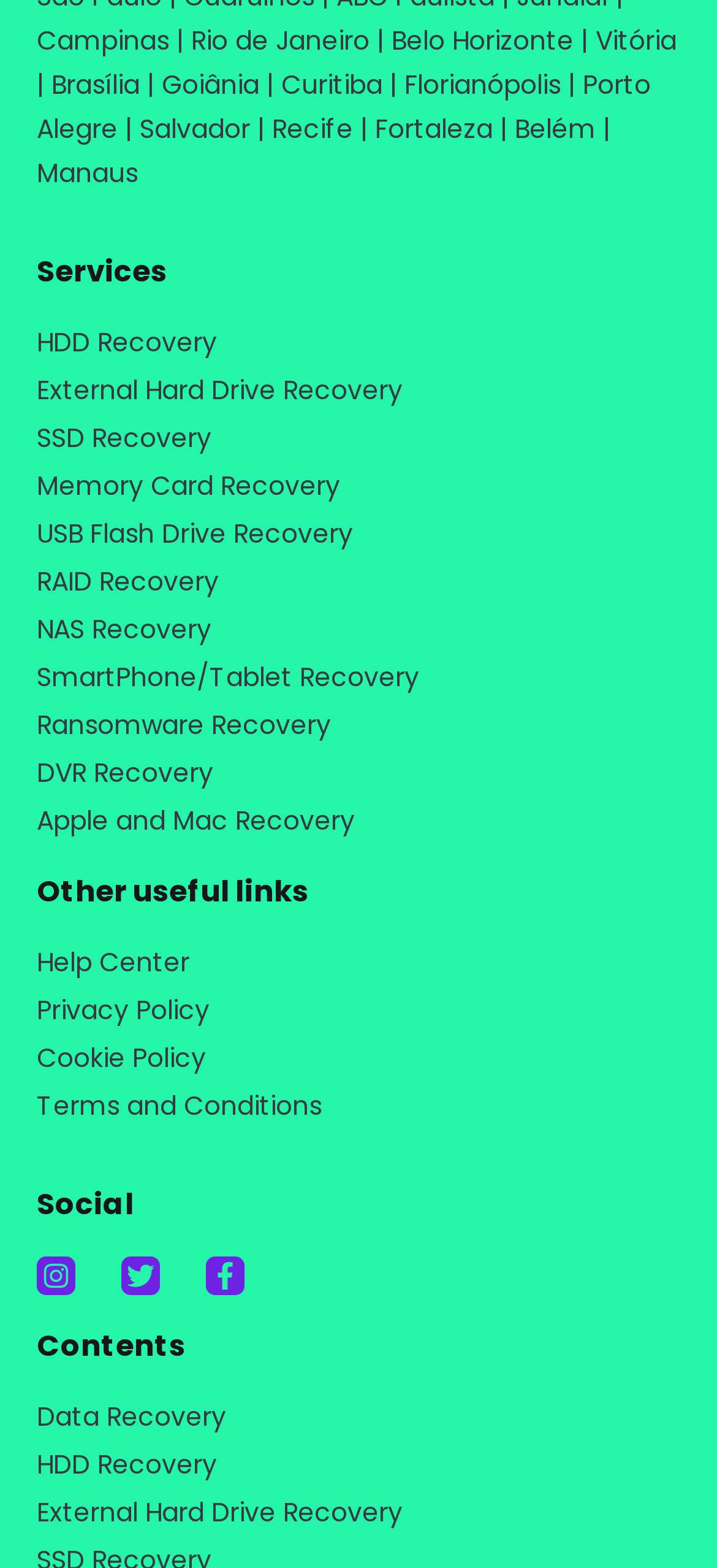Identify the bounding box coordinates of the part that should be clicked to carry out this instruction: "Click on Data Recovery".

[0.051, 0.892, 0.949, 0.916]